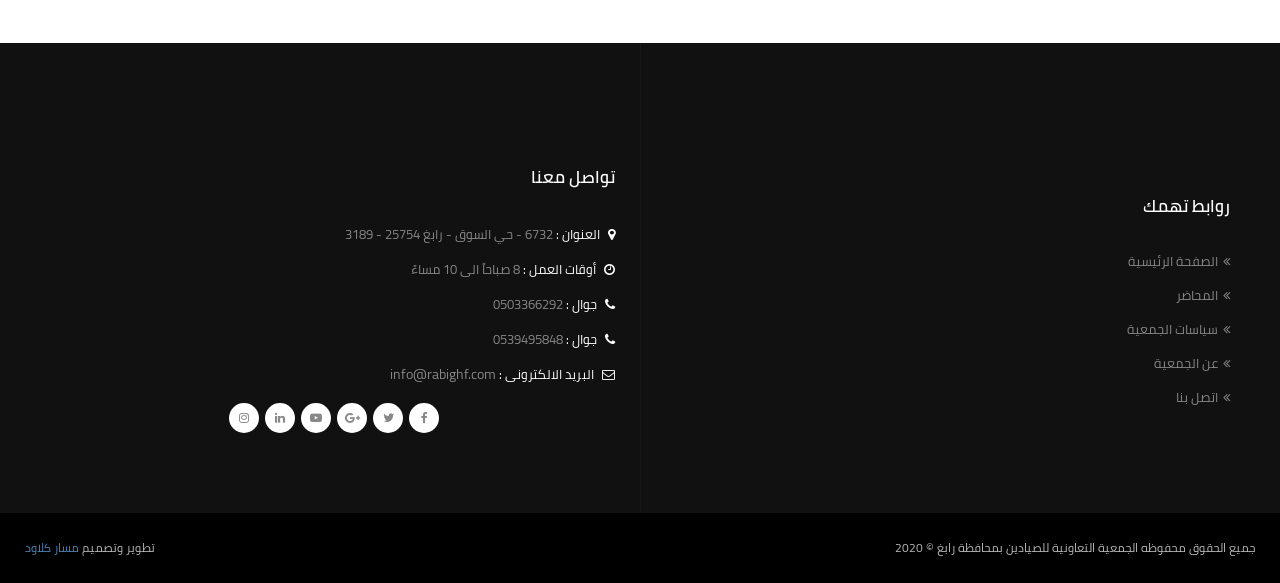What is the email address of the cooperative association?
Please ensure your answer to the question is detailed and covers all necessary aspects.

I found the email address by searching for the link element that contains the email address. I found the element with the text 'البريد الالكترونى :' and then looked for the adjacent link element that contains the email address.